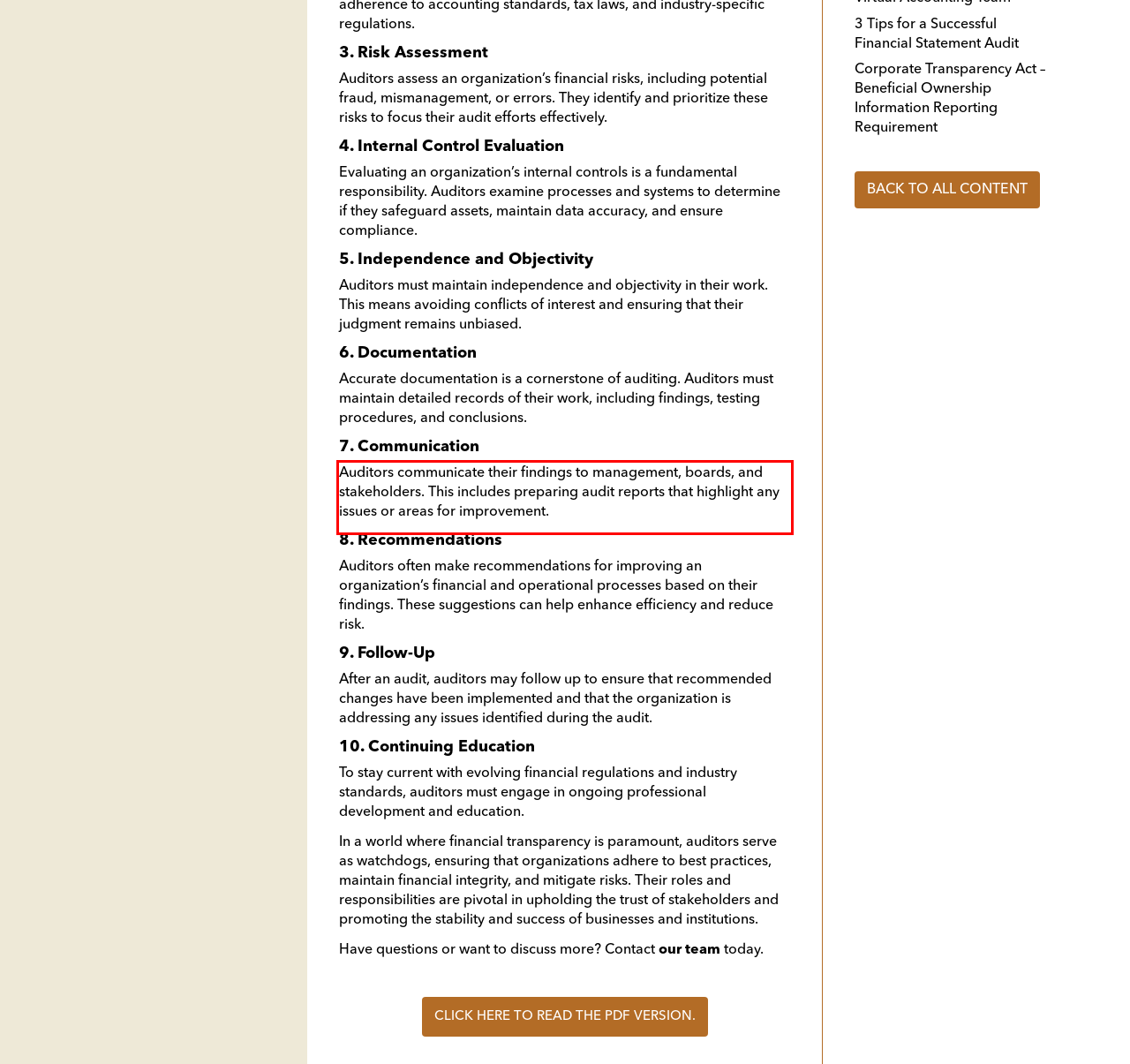Using the provided screenshot, read and generate the text content within the red-bordered area.

Auditors communicate their findings to management, boards, and stakeholders. This includes preparing audit reports that highlight any issues or areas for improvement.